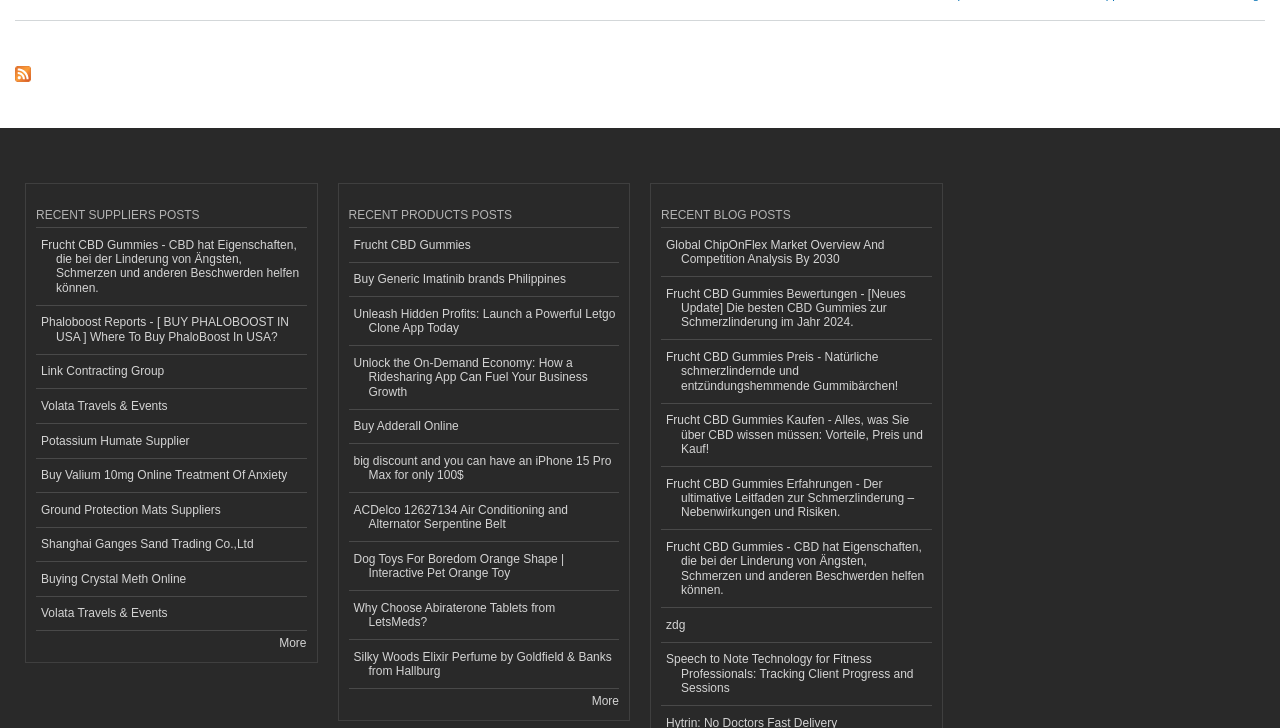Please give a succinct answer to the question in one word or phrase:
What is the topic of the first link under 'RECENT SUPPLIERS POSTS'?

CBD